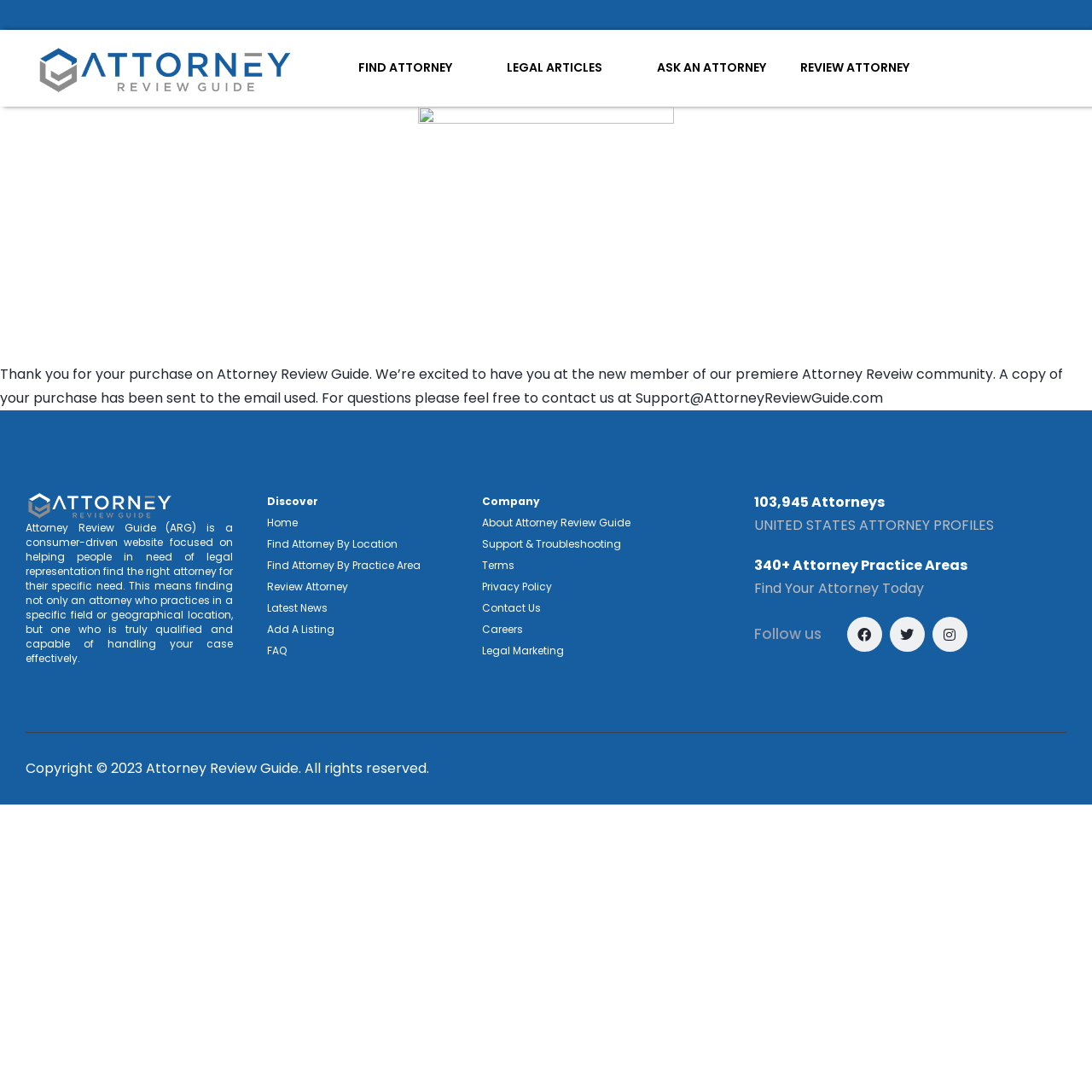Please provide the bounding box coordinates in the format (top-left x, top-left y, bottom-right x, bottom-right y). Remember, all values are floating point numbers between 0 and 1. What is the bounding box coordinate of the region described as: title="Twitter"

[0.815, 0.565, 0.847, 0.597]